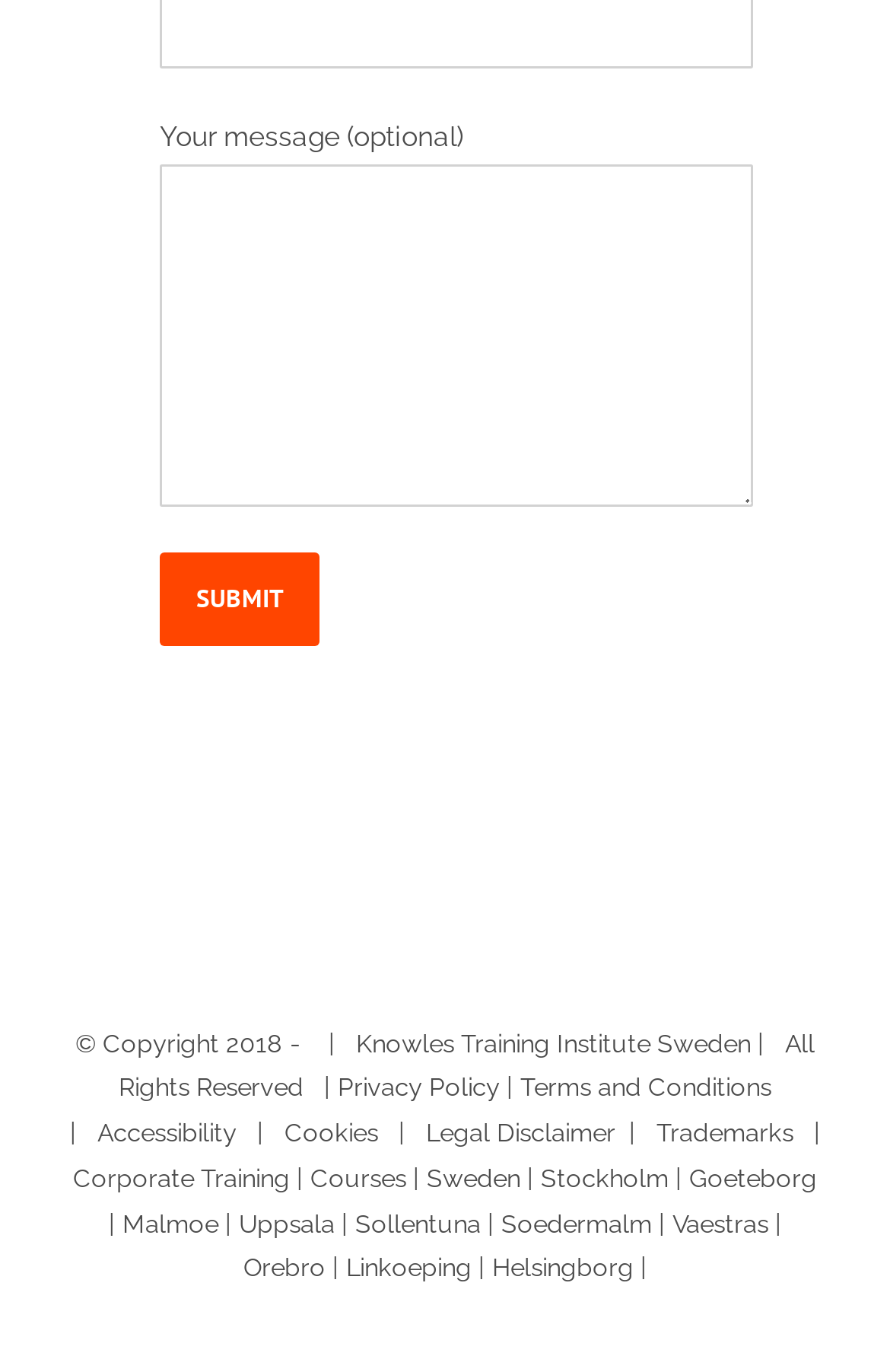Specify the bounding box coordinates of the area that needs to be clicked to achieve the following instruction: "Visit Knowles Training Institute Sweden".

[0.4, 0.75, 0.844, 0.771]